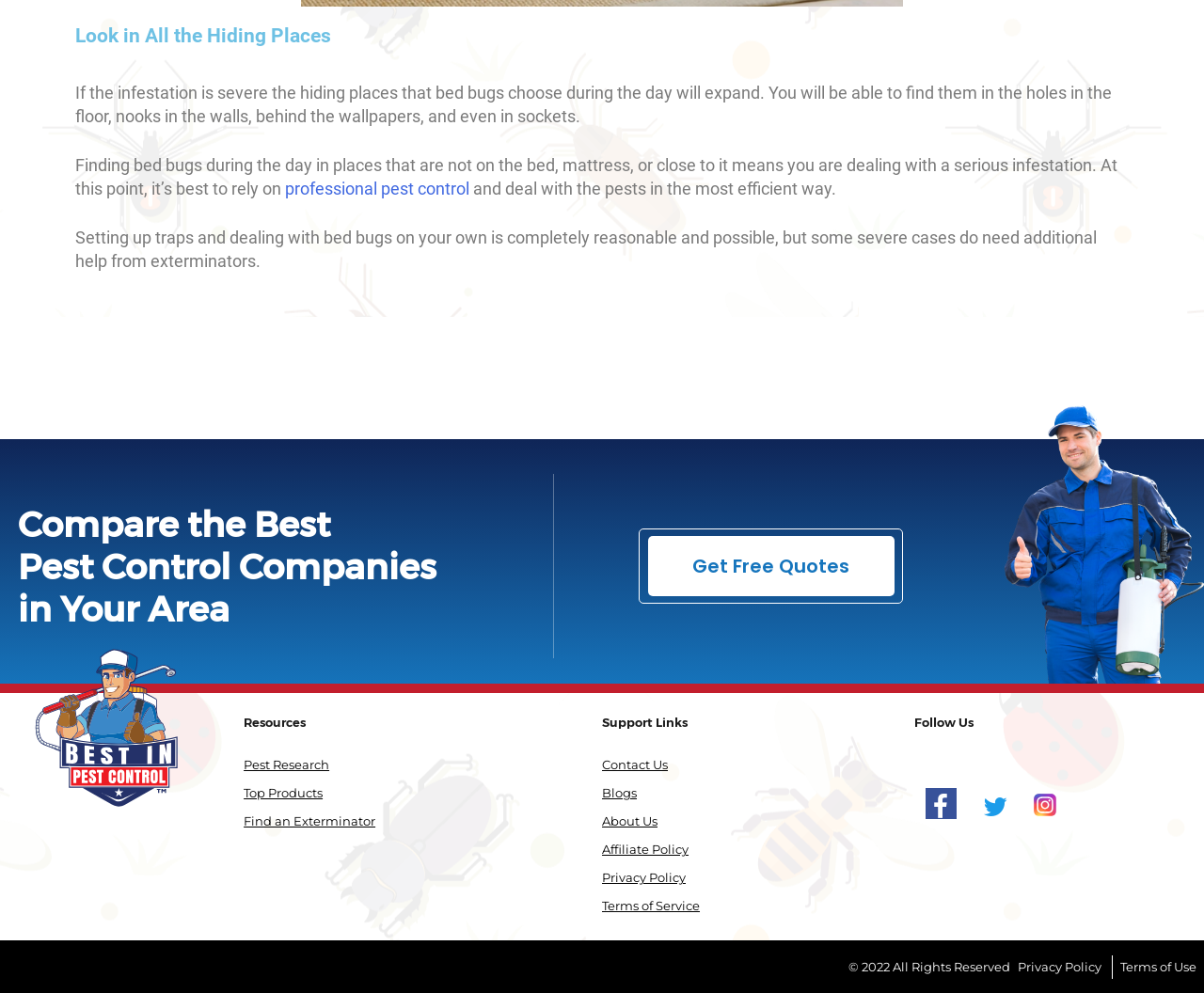What is recommended for severe bed bug infestations?
Please respond to the question with a detailed and thorough explanation.

The webpage suggests that for severe bed bug infestations, it's best to rely on professional pest control. This is mentioned in the sentence that contains the link 'professional pest control'.